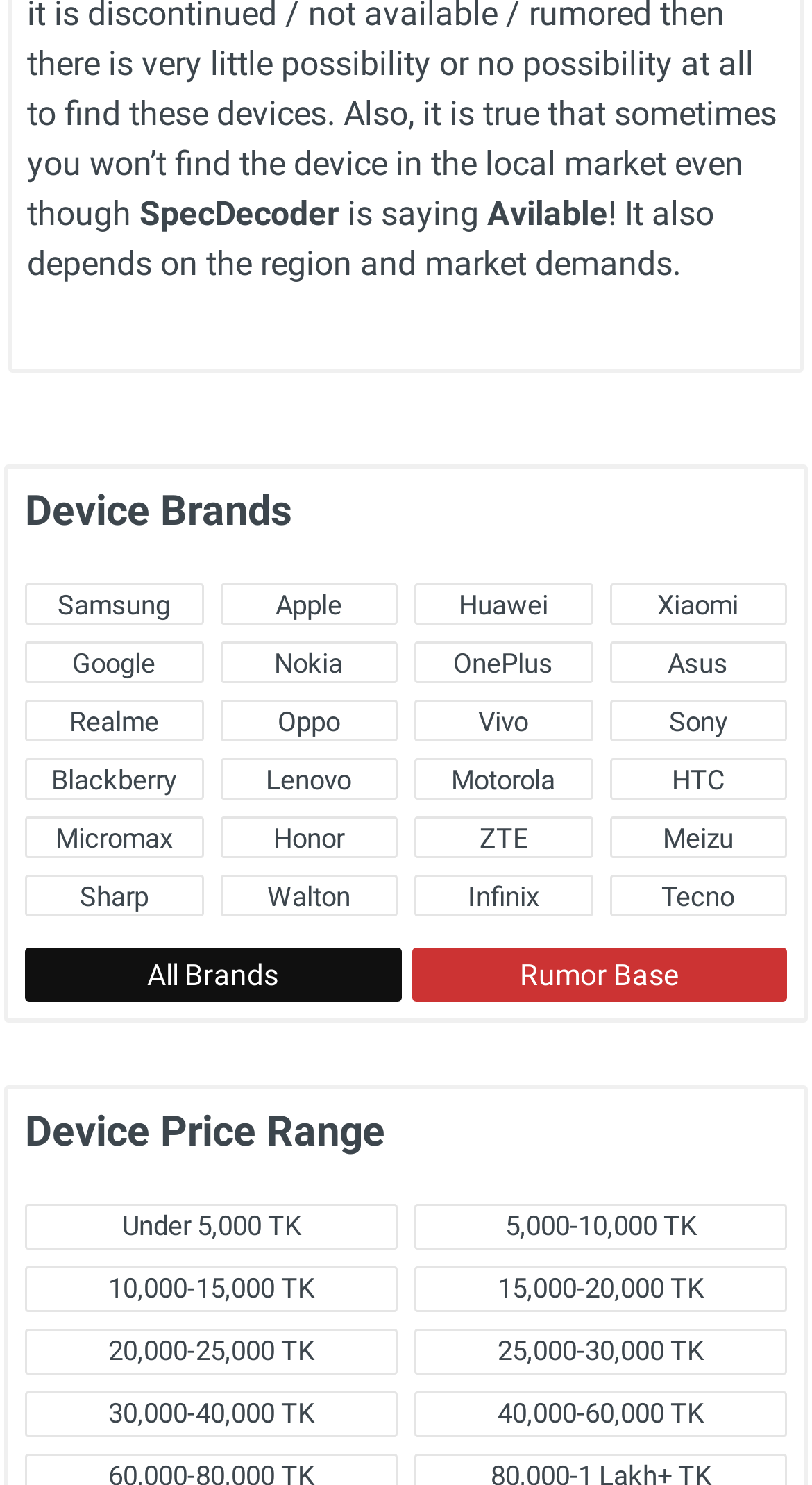Provide a single word or phrase answer to the question: 
What is the region and market demand mentioned?

Region and market demands